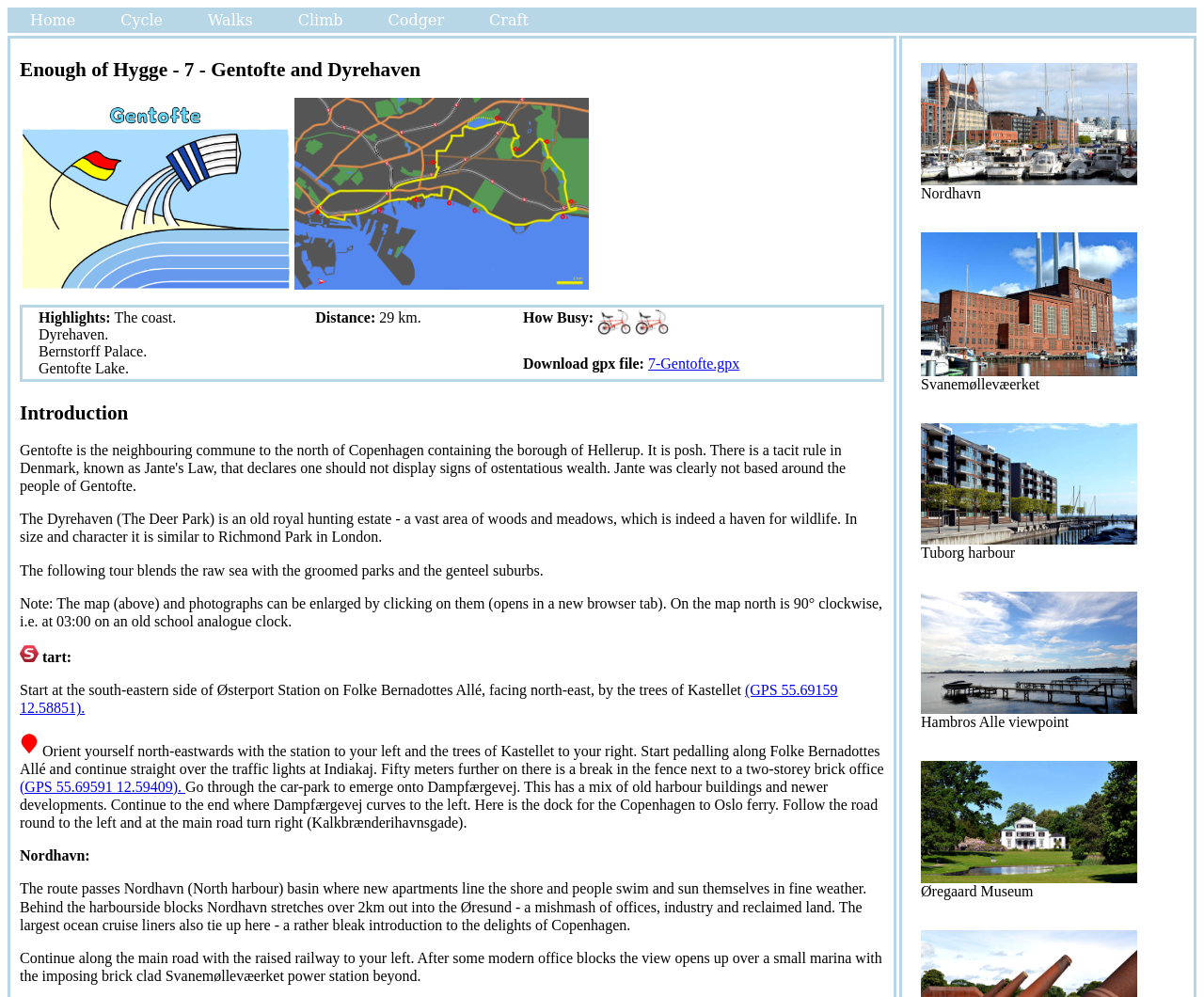Using the format (top-left x, top-left y, bottom-right x, bottom-right y), and given the element description, identify the bounding box coordinates within the screenshot: (GPS 55.69159 12.58851).

[0.016, 0.684, 0.696, 0.718]